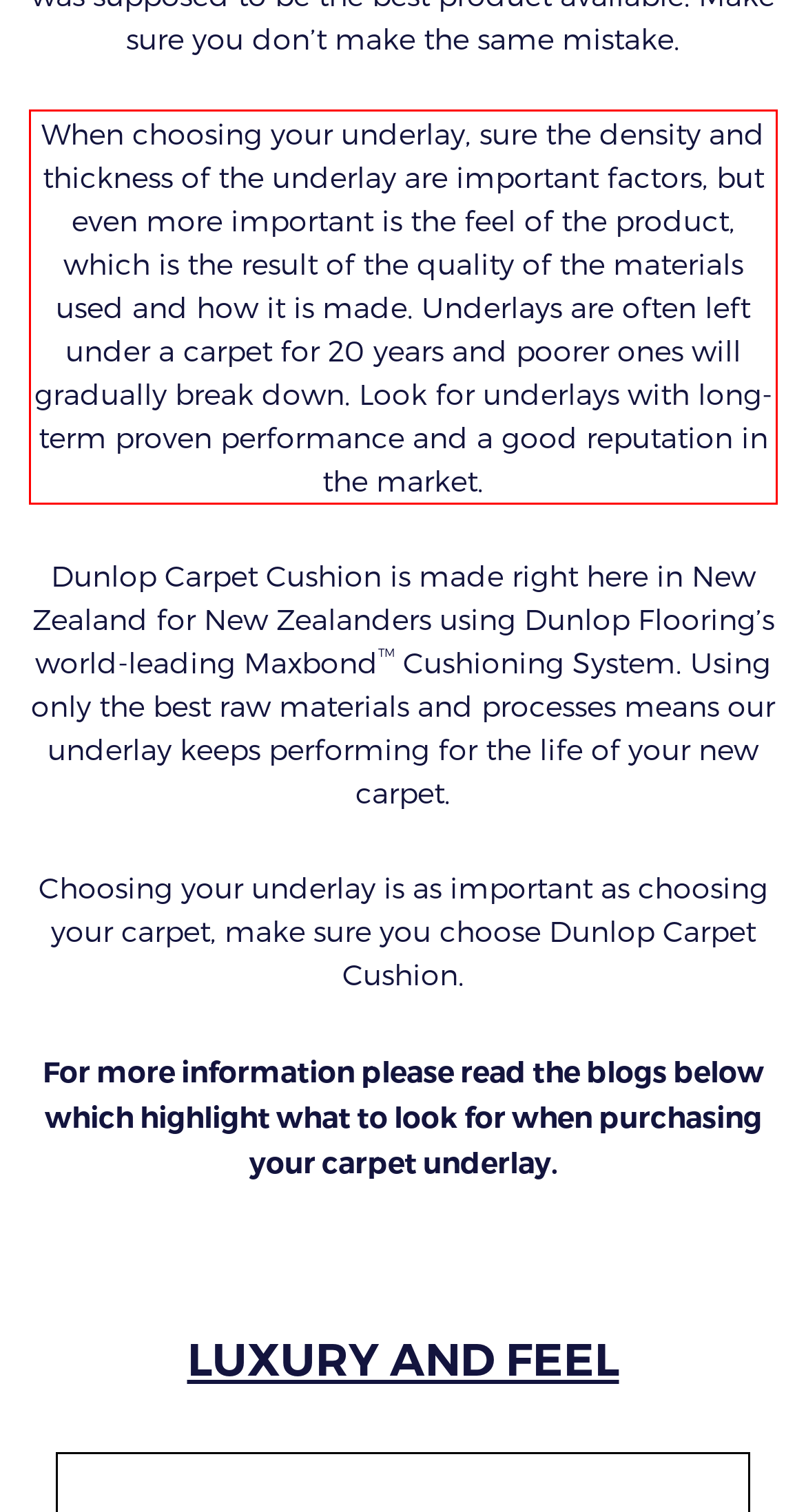From the provided screenshot, extract the text content that is enclosed within the red bounding box.

When choosing your underlay, sure the density and thickness of the underlay are important factors, but even more important is the feel of the product, which is the result of the quality of the materials used and how it is made. Underlays are often left under a carpet for 20 years and poorer ones will gradually break down. Look for underlays with long-term proven performance and a good reputation in the market.